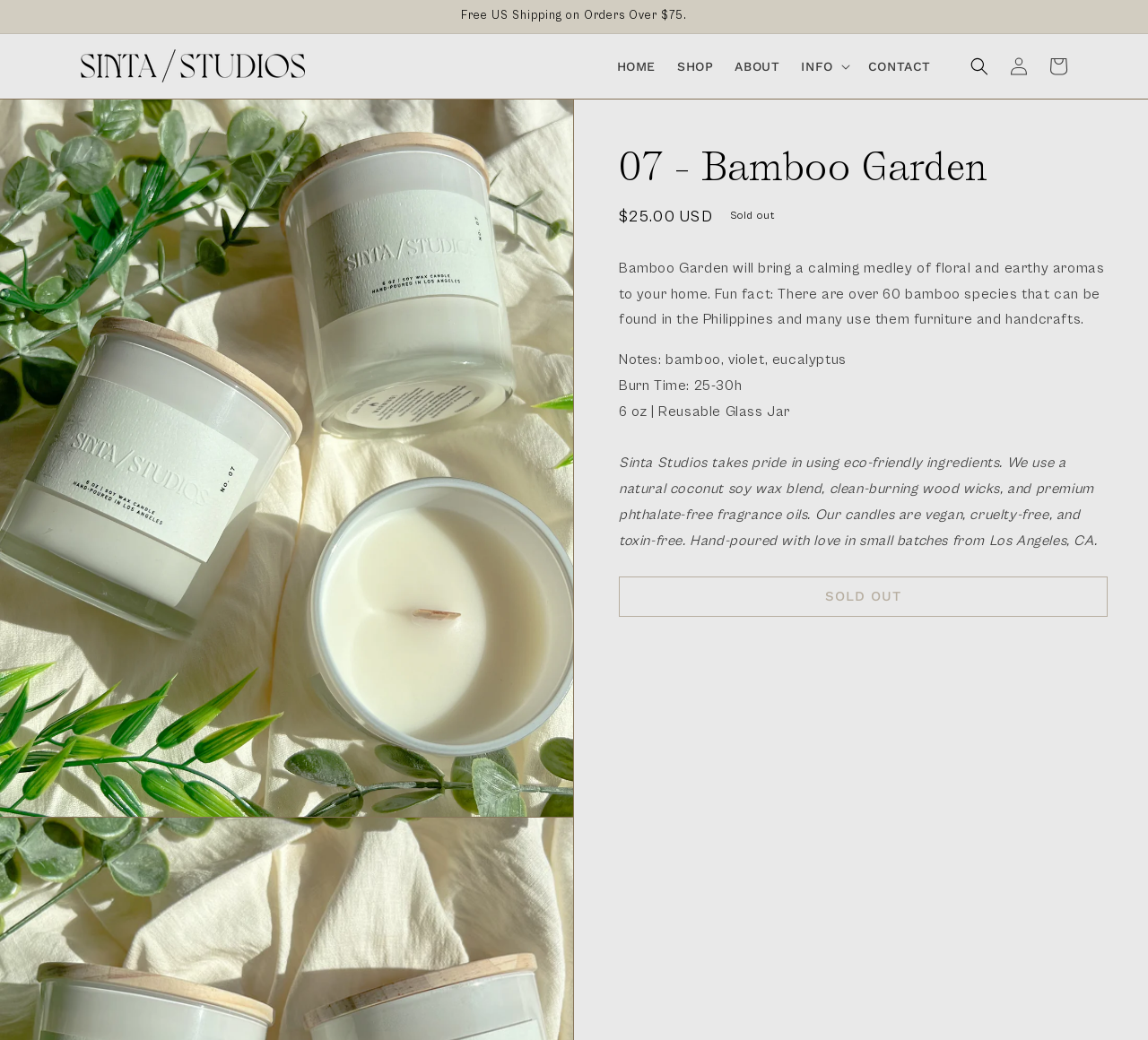Please determine the bounding box coordinates of the element's region to click for the following instruction: "Get more information about the product".

[0.689, 0.046, 0.747, 0.082]